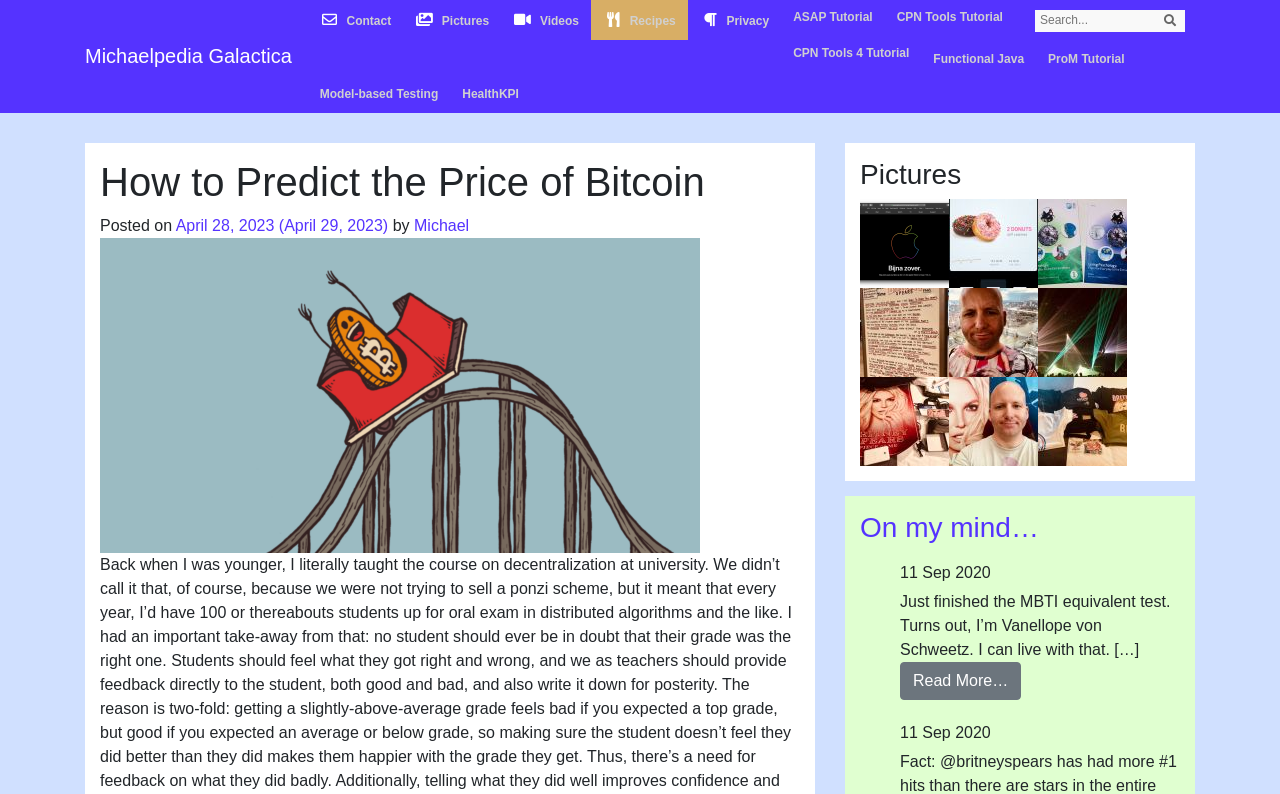Please mark the bounding box coordinates of the area that should be clicked to carry out the instruction: "Click on the 'BOOK REVIEW POLICY' link".

None